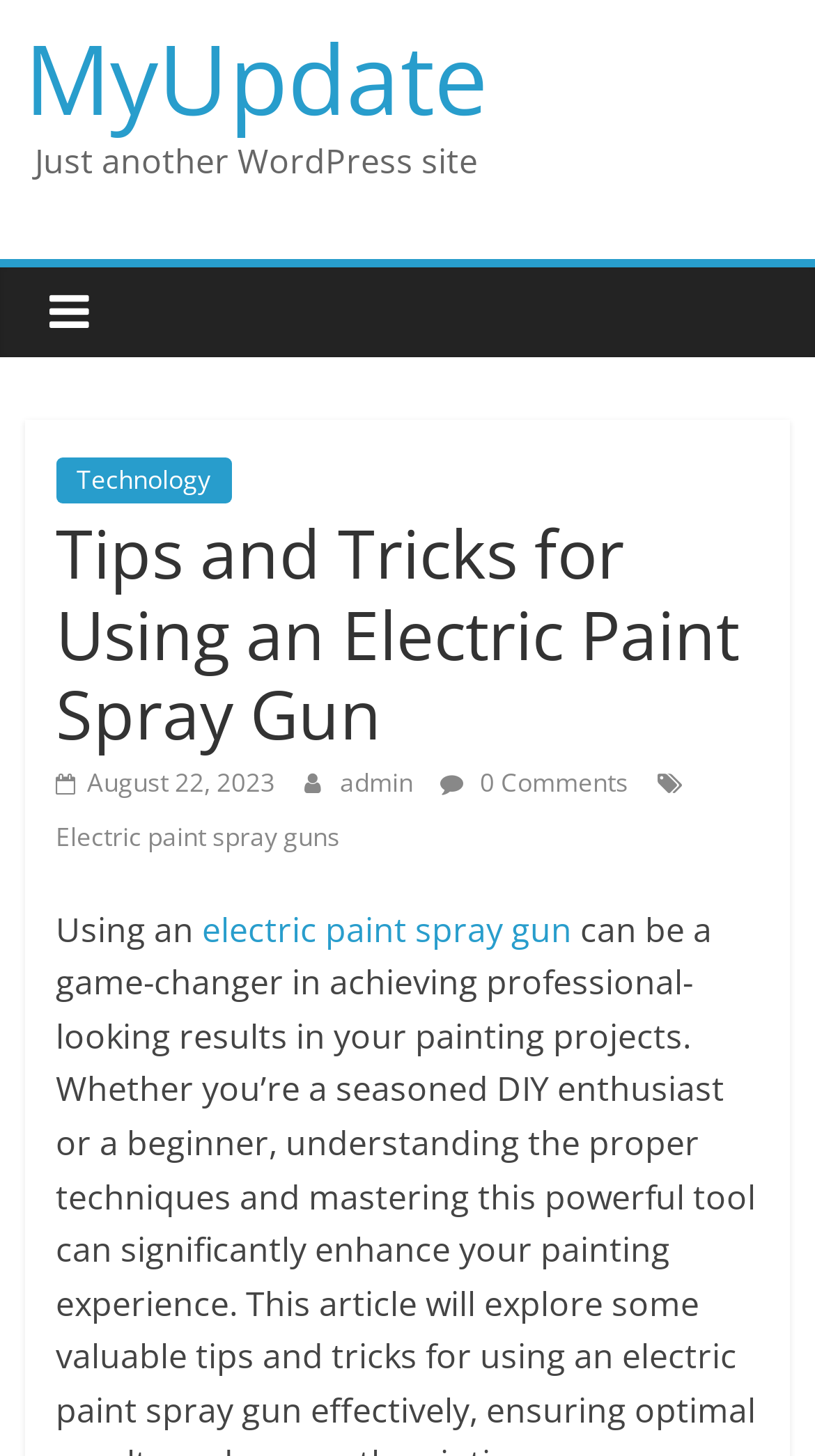Using the given description, provide the bounding box coordinates formatted as (top-left x, top-left y, bottom-right x, bottom-right y), with all values being floating point numbers between 0 and 1. Description: 0 Comments

[0.54, 0.526, 0.771, 0.55]